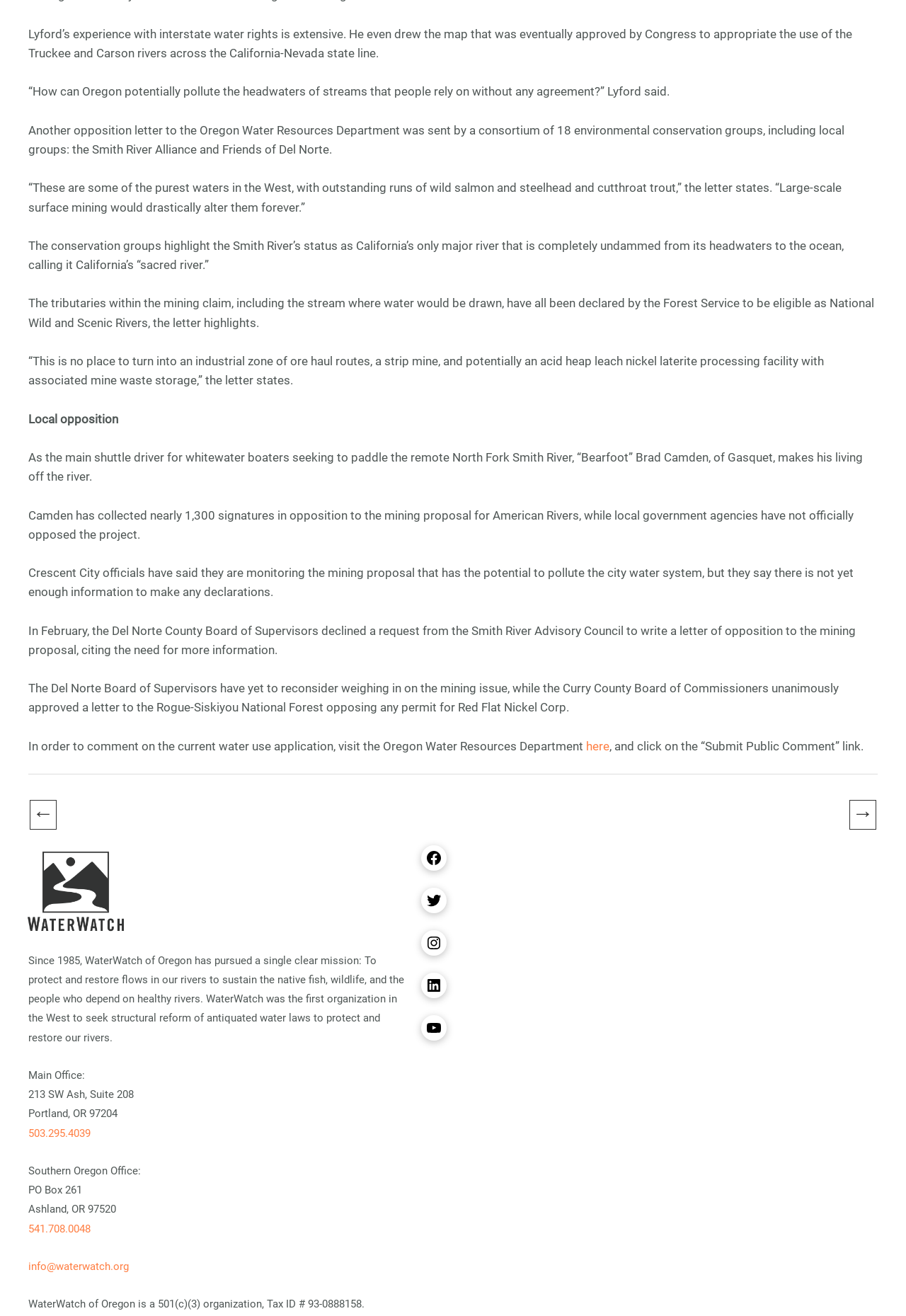Specify the bounding box coordinates of the area that needs to be clicked to achieve the following instruction: "Visit the Facebook page of WaterWatch of Oregon".

[0.465, 0.643, 0.493, 0.662]